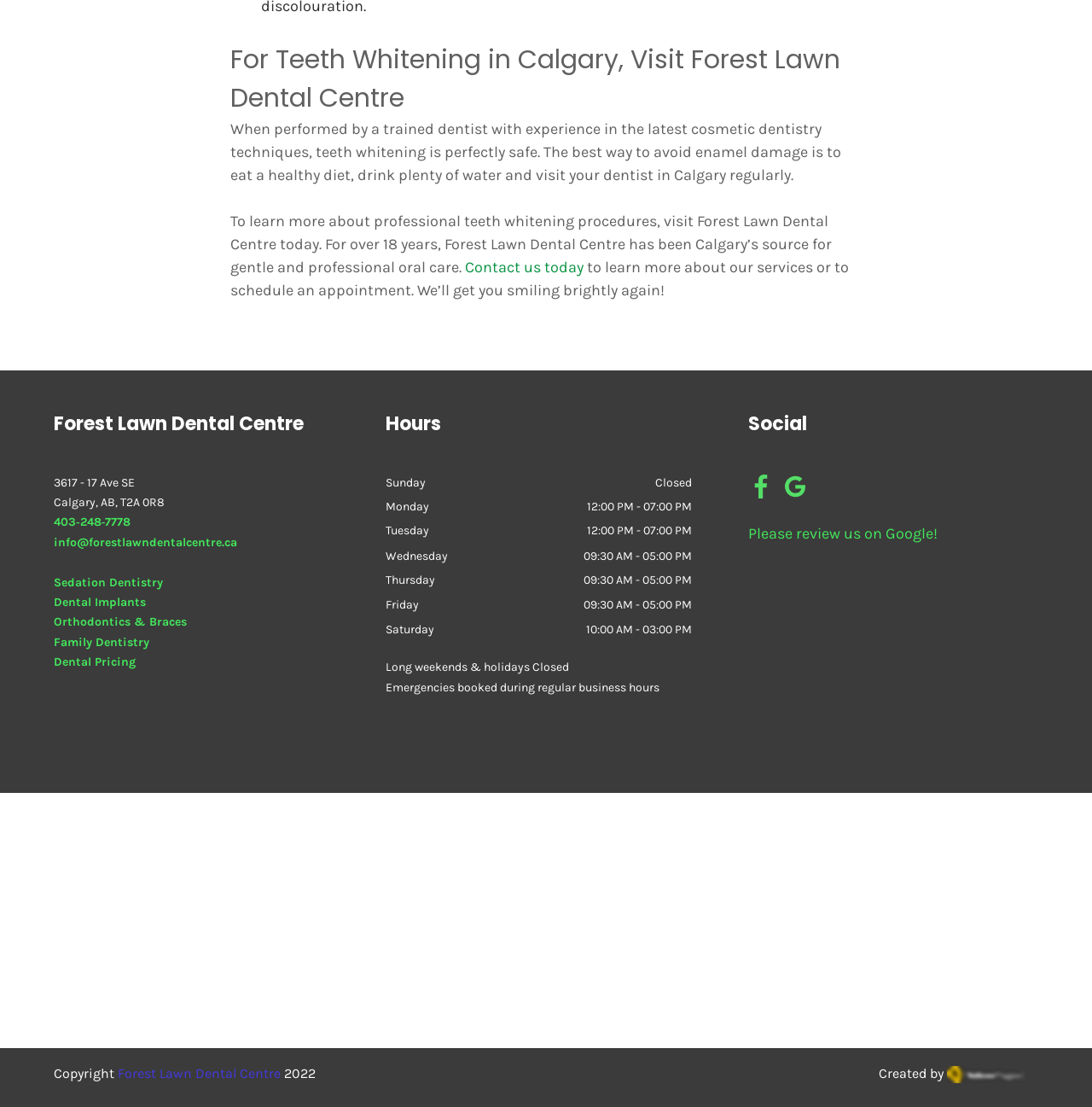Can you find the bounding box coordinates for the element that needs to be clicked to execute this instruction: "Send an email to info@forestlawndentalcentre.ca"? The coordinates should be given as four float numbers between 0 and 1, i.e., [left, top, right, bottom].

[0.049, 0.483, 0.217, 0.496]